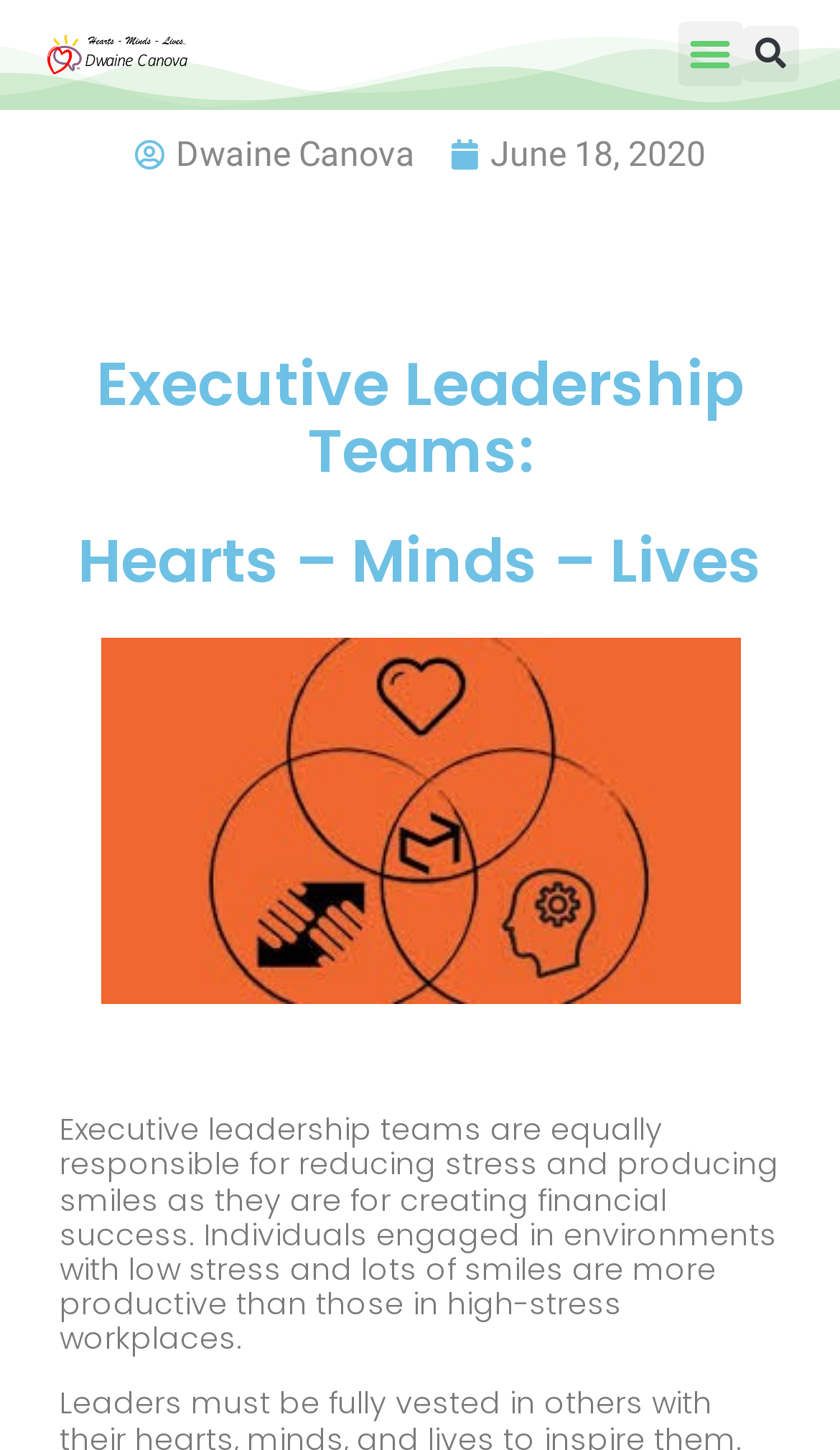Write an elaborate caption that captures the essence of the webpage.

The webpage is about Dwaine Canova, with a focus on executive leadership teams. At the top left, there is a link, and next to it, a button labeled "Menu Toggle". On the top right, there is a search bar with a "Search" button. Below the search bar, there are two links, one with the name "Dwaine Canova" and another with a date "June 18, 2020", which has a time element embedded within it.

The main content of the webpage is divided into three sections. The first section has a heading "Executive Leadership Teams:" and is located at the top center of the page. The second section has a heading "Hearts – Minds – Lives" and is positioned below the first section. The third section is a paragraph of text that explains the importance of executive leadership teams in creating a productive work environment with low stress and lots of smiles. This text is located below the two headings and spans across the entire width of the page.